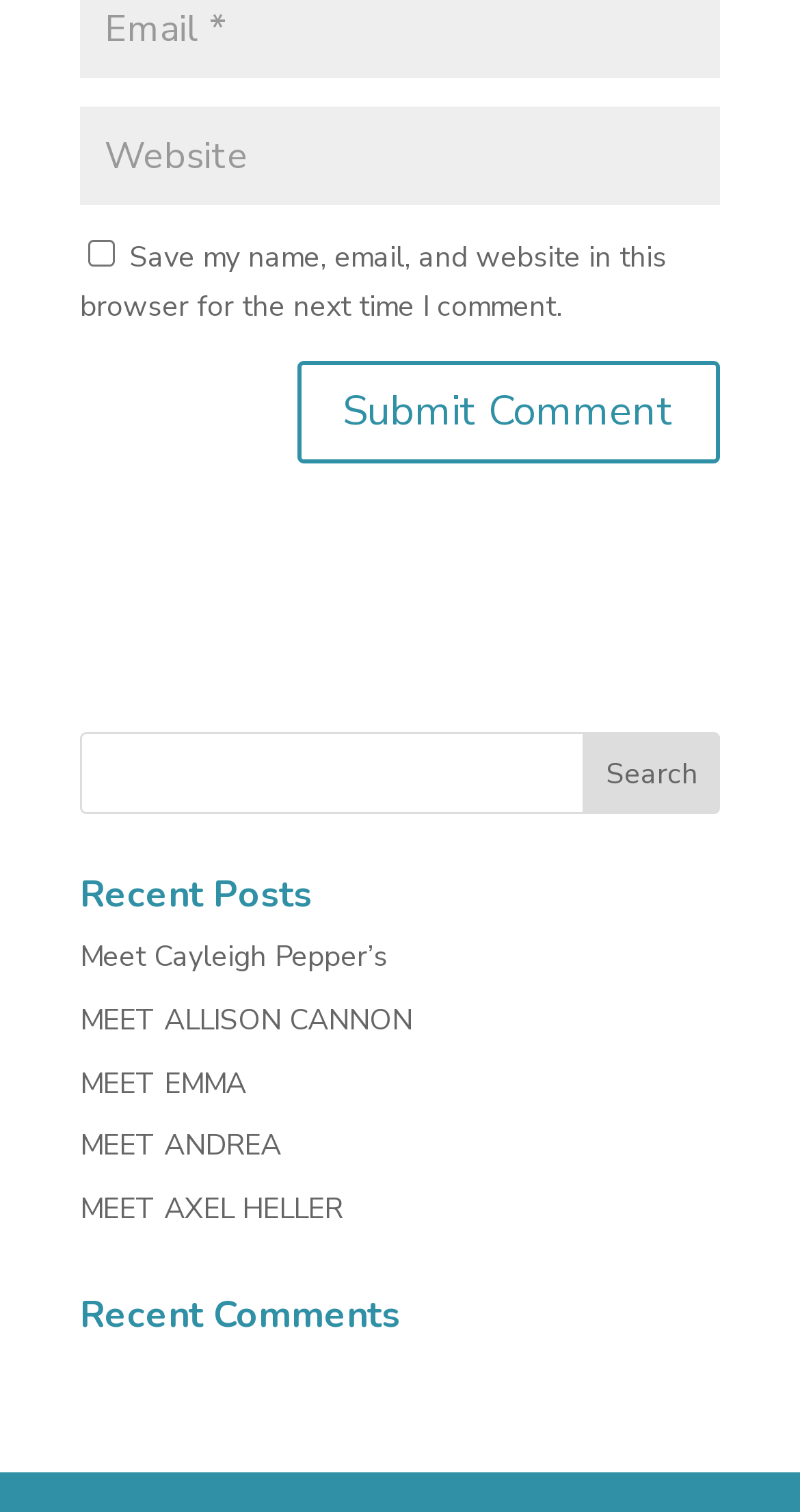Point out the bounding box coordinates of the section to click in order to follow this instruction: "Check save my name and email".

[0.11, 0.159, 0.144, 0.177]